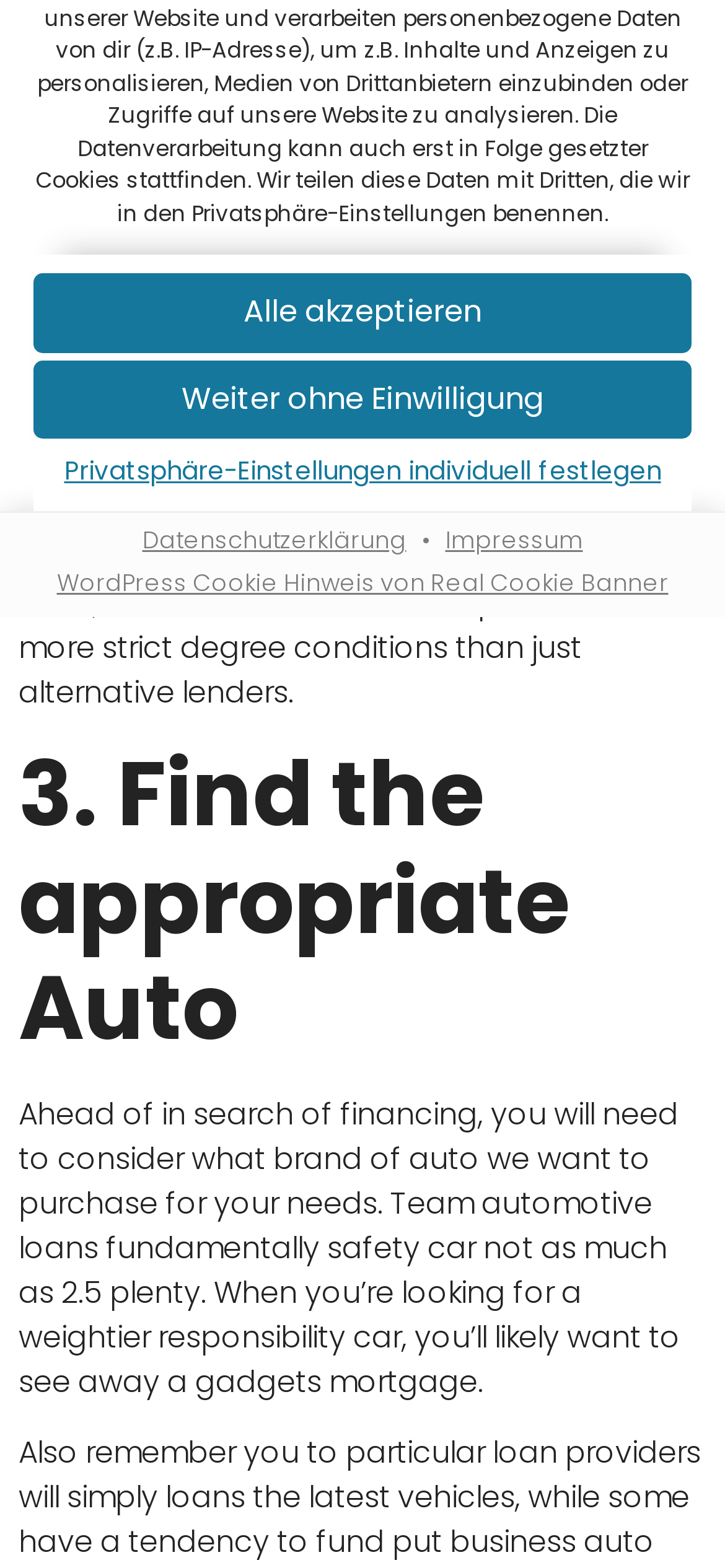Determine the bounding box for the UI element described here: "Alle akzeptieren".

[0.046, 0.175, 0.954, 0.225]